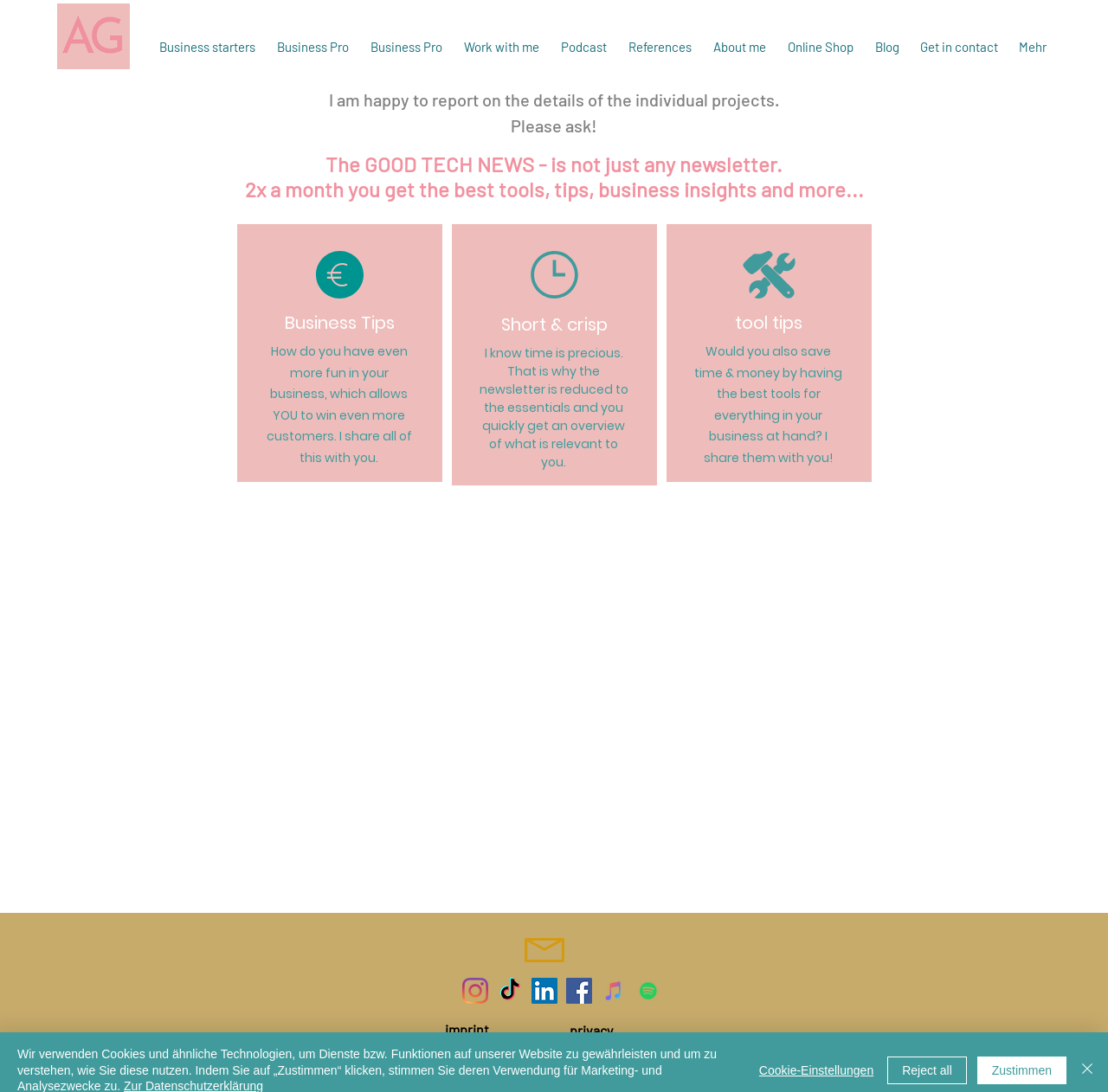Provide the bounding box coordinates of the UI element that matches the description: "aria-label="Tick Tack"".

[0.448, 0.895, 0.472, 0.919]